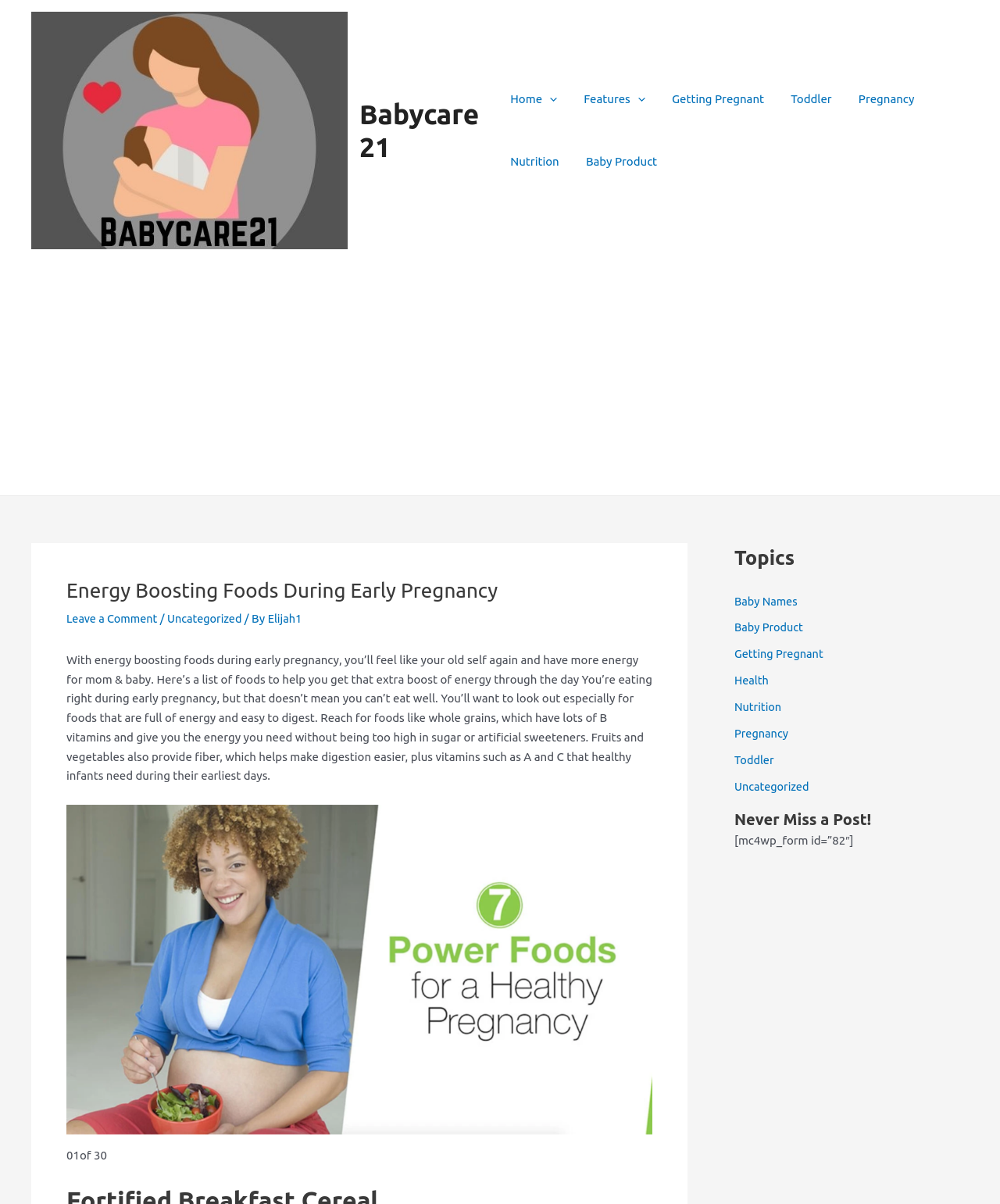From the webpage screenshot, predict the bounding box coordinates (top-left x, top-left y, bottom-right x, bottom-right y) for the UI element described here: Getting Pregnant

[0.654, 0.057, 0.769, 0.109]